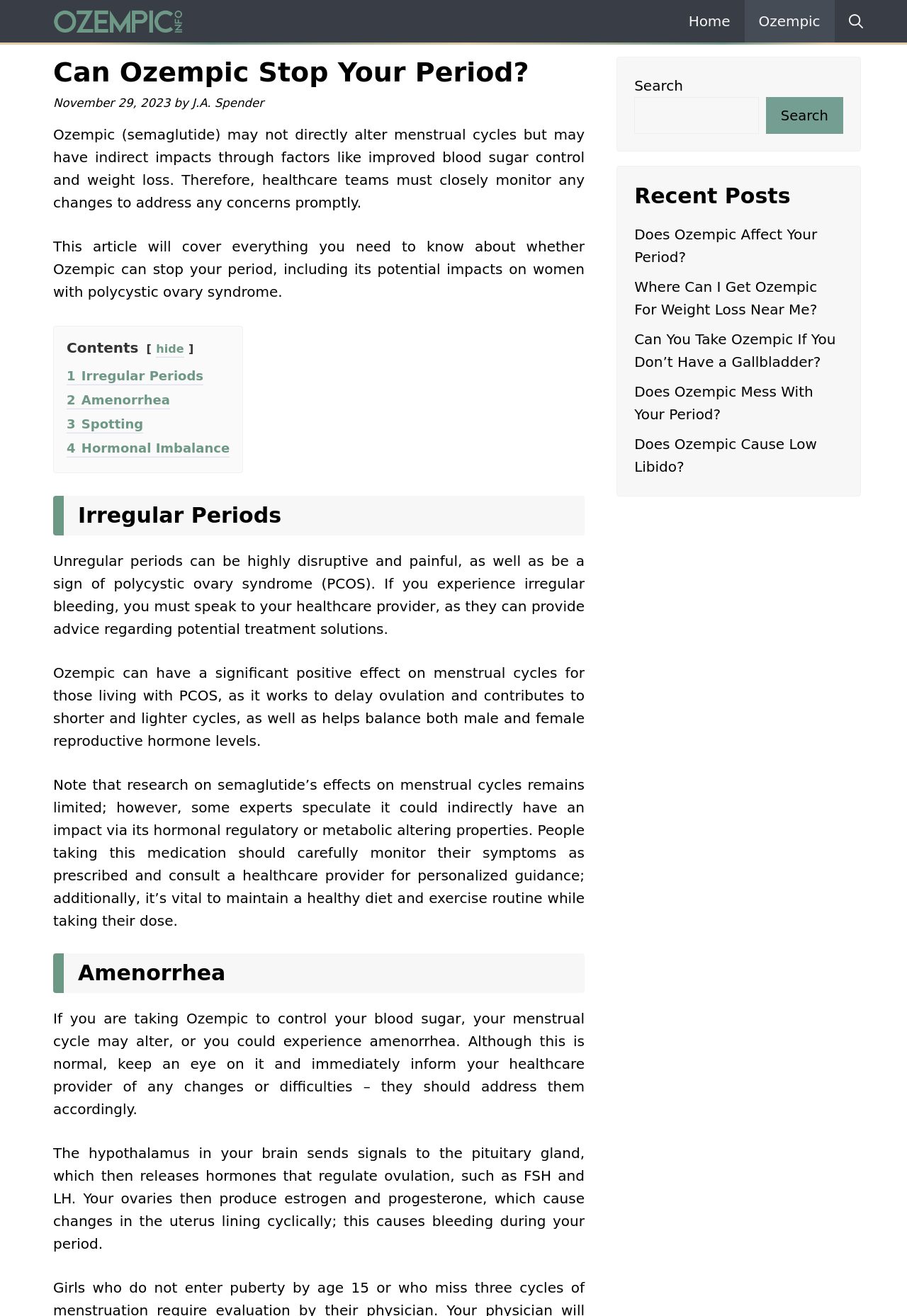What is the purpose of the 'Contents' section?
Use the screenshot to answer the question with a single word or phrase.

To provide a table of contents